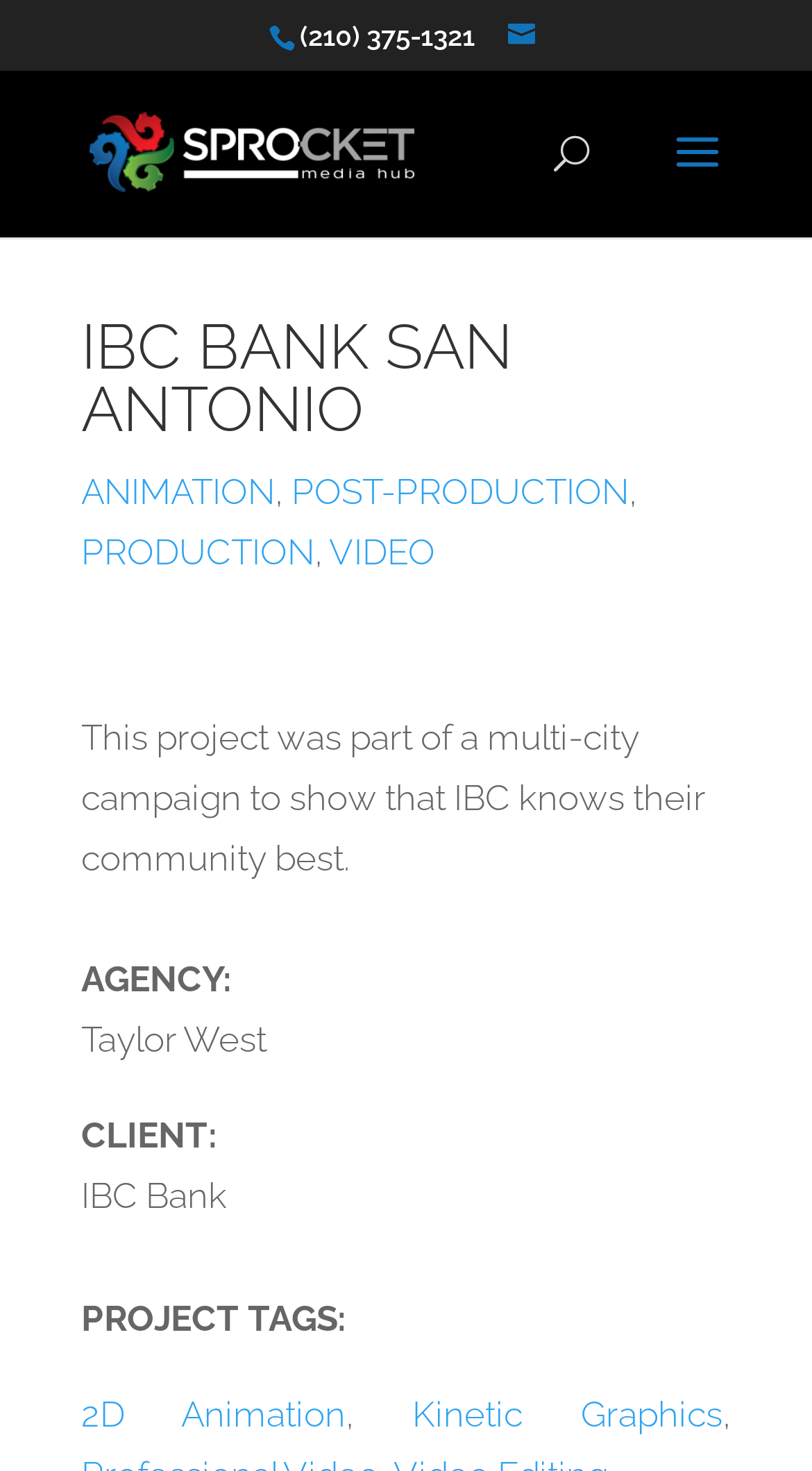Could you find the bounding box coordinates of the clickable area to complete this instruction: "learn more about post-production"?

[0.359, 0.32, 0.774, 0.348]